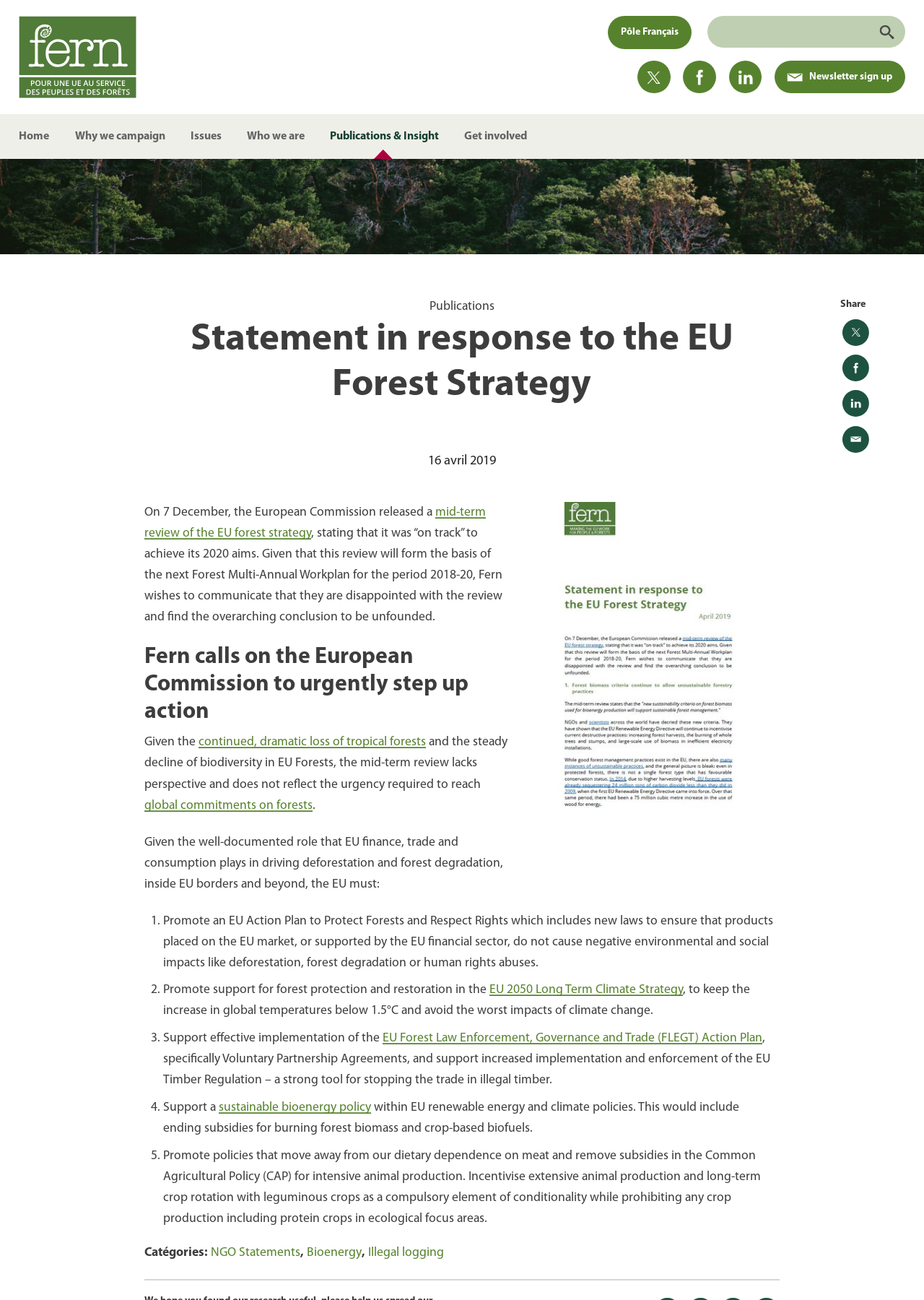Provide a comprehensive caption for the webpage.

This webpage is about a statement in response to the EU Forest Strategy by Fern, a non-governmental organization. At the top of the page, there are several links to other sections of the website, including "Home", "Why we campaign", "Issues", "Who we are", "Publications & Insight", and "Get involved". On the top right, there are social media links to Twitter, Facebook, and LinkedIn, as well as a newsletter sign-up link.

Below the top navigation bar, there is a search bar with a "Recherche" button. On the right side of the search bar, there are links to "Mots clé(s)" and "Pôle Français".

The main content of the page is a statement by Fern in response to the EU Forest Strategy. The statement is divided into several sections, including an introduction, a call to action, and a list of five recommendations for the European Commission. The introduction discusses the mid-term review of the EU forest strategy and Fern's disappointment with the review. The call to action is a heading that reads "Fern calls on the European Commission to urgently step up action".

The list of recommendations includes five points, each with a numbered list marker. The recommendations are to promote an EU Action Plan to Protect Forests and Respect Rights, to promote support for forest protection and restoration in the EU 2050 Long Term Climate Strategy, to support effective implementation of the EU Forest Law Enforcement, Governance and Trade (FLEGT) Action Plan, to support a sustainable bioenergy policy, and to promote policies that move away from dietary dependence on meat and remove subsidies for intensive animal production.

At the bottom of the page, there are links to categories, including "NGO Statements", "Bioenergy", and "Illegal logging".